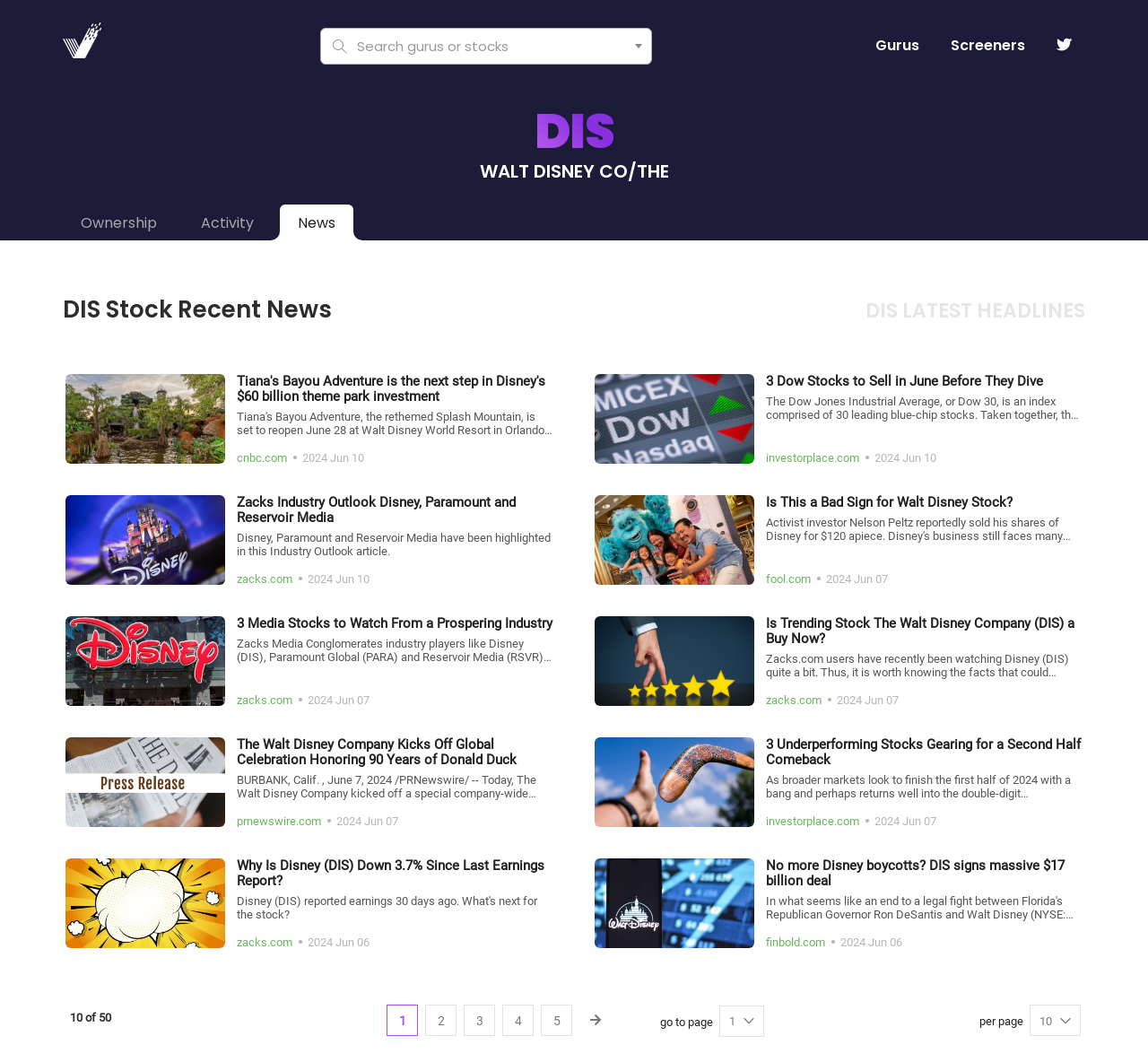Please locate the UI element described by "Screeners" and provide its bounding box coordinates.

[0.816, 0.027, 0.905, 0.059]